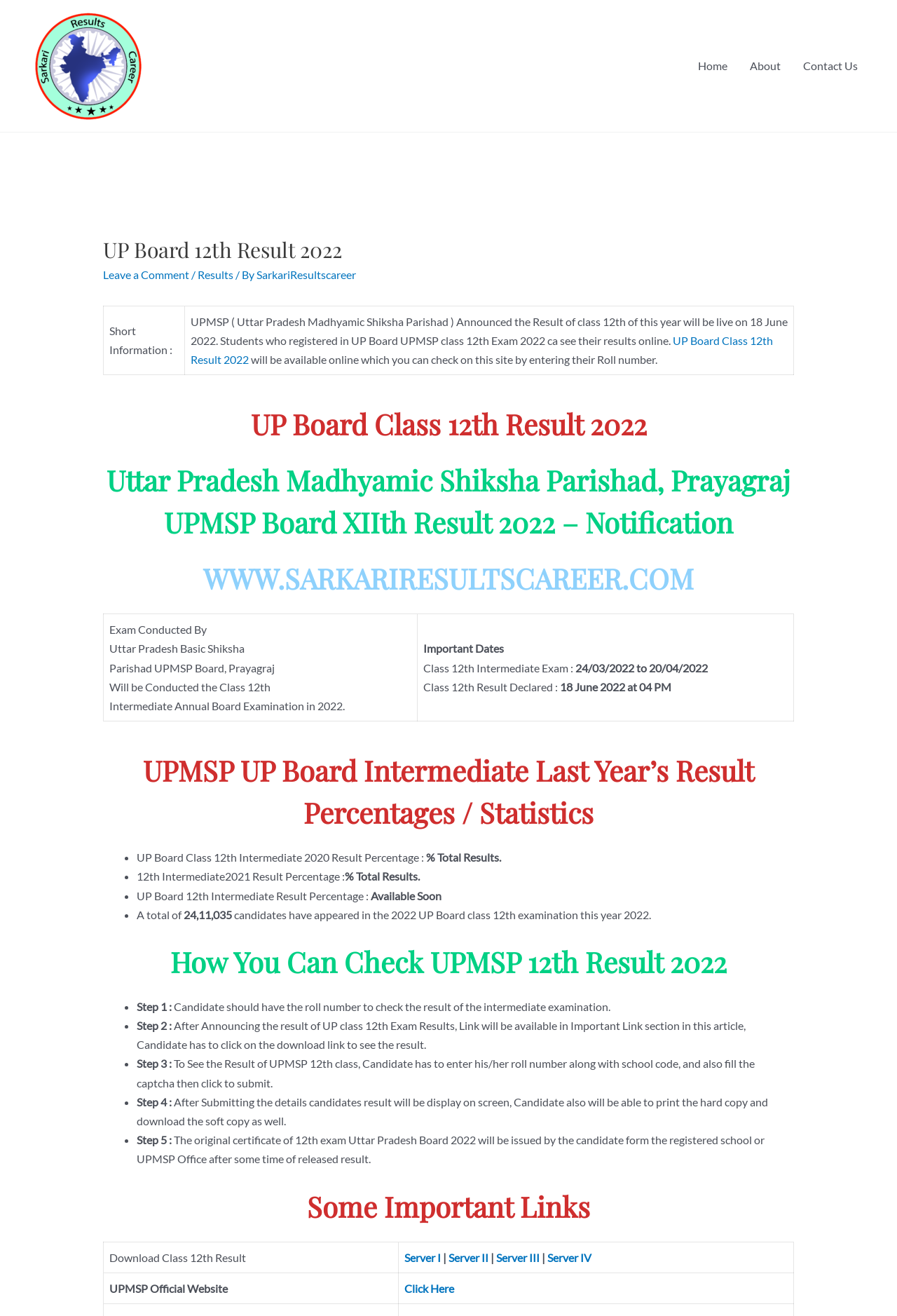Find and provide the bounding box coordinates for the UI element described with: "Home".

[0.766, 0.031, 0.823, 0.069]